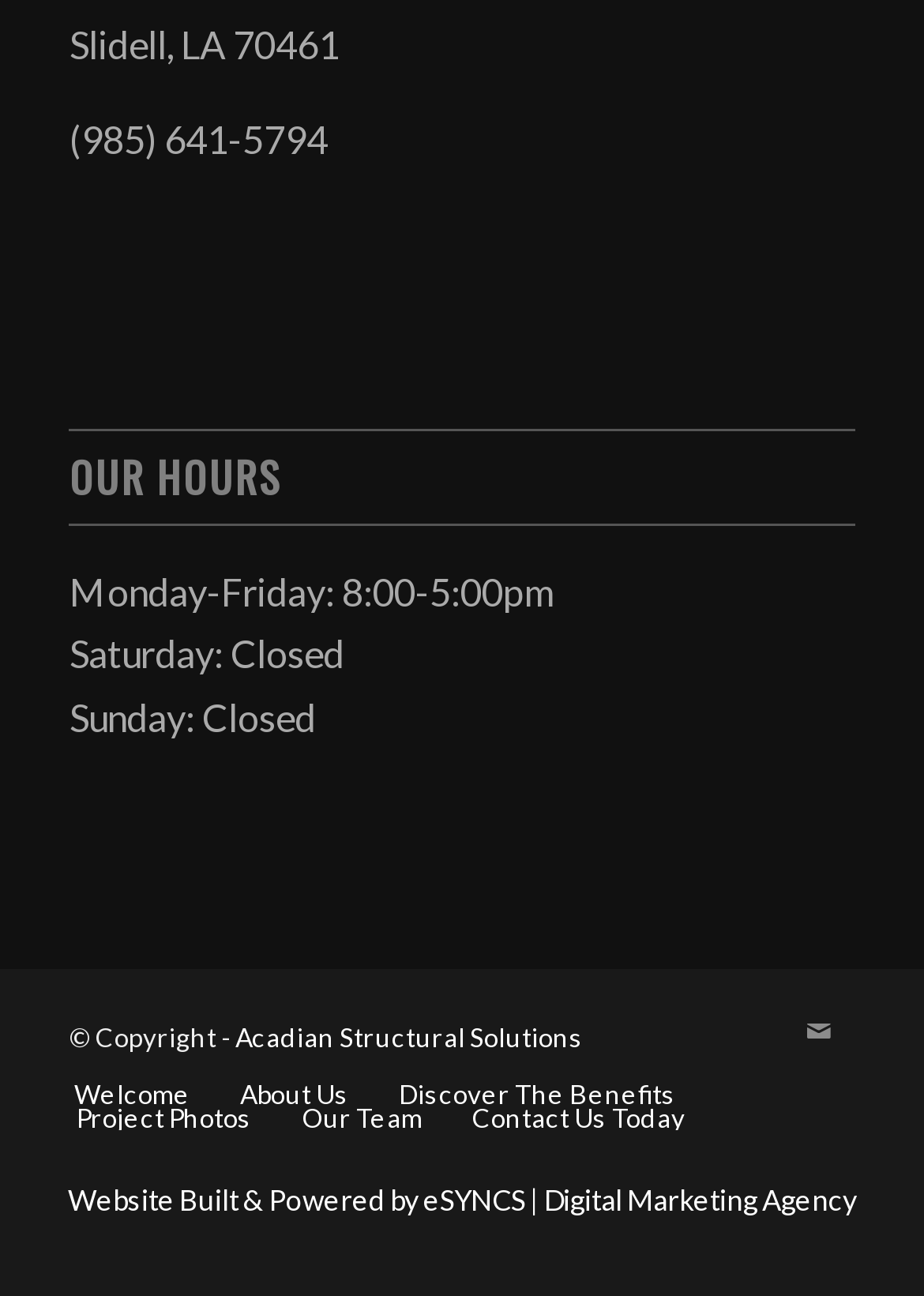Answer in one word or a short phrase: 
What is the phone number of the office?

(985) 641-5794